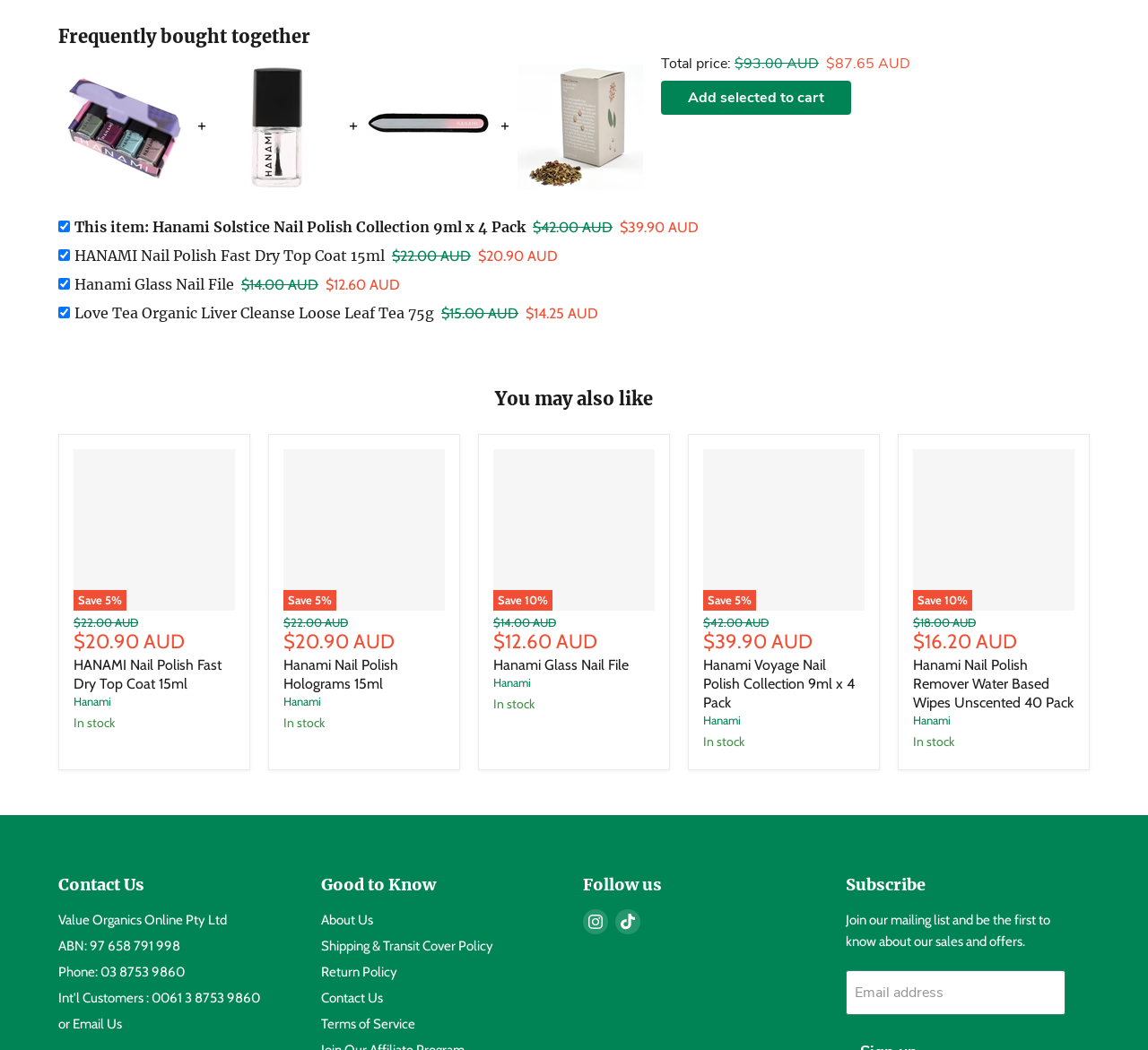Please specify the coordinates of the bounding box for the element that should be clicked to carry out this instruction: "View Hanami Glass Nail File". The coordinates must be four float numbers between 0 and 1, formatted as [left, top, right, bottom].

[0.061, 0.263, 0.204, 0.279]